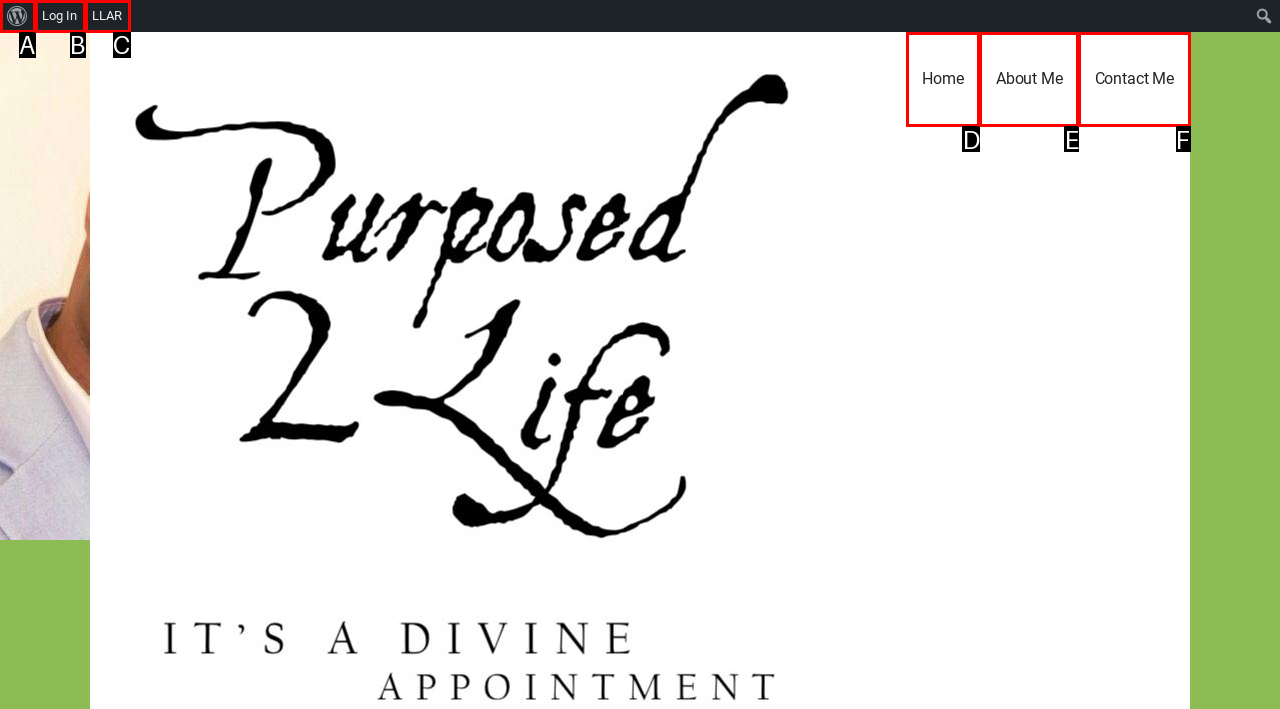Choose the option that matches the following description: Home
Reply with the letter of the selected option directly.

D